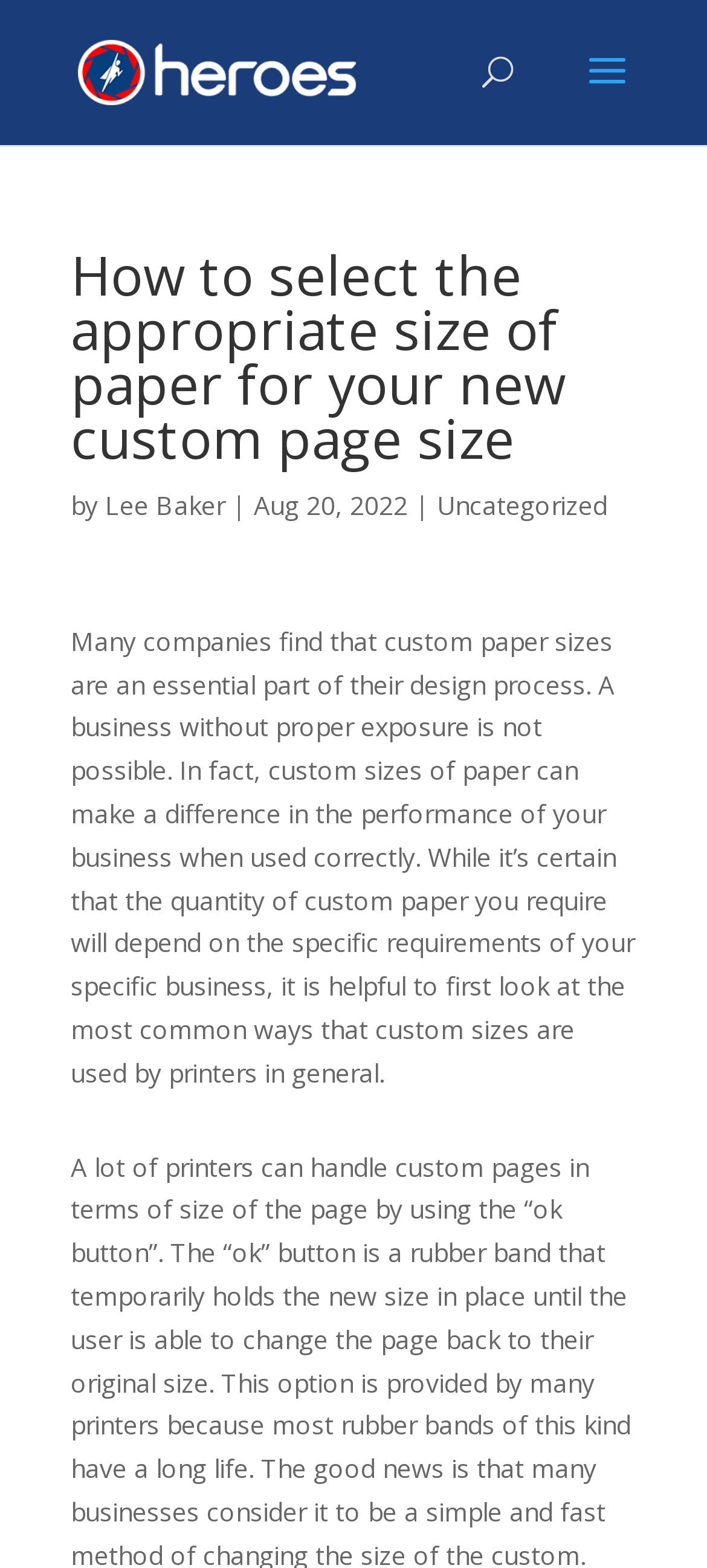Examine the image carefully and respond to the question with a detailed answer: 
When was the article published?

The publication date of the article can be found by looking at the text following the author's name, which is 'Aug 20, 2022'.